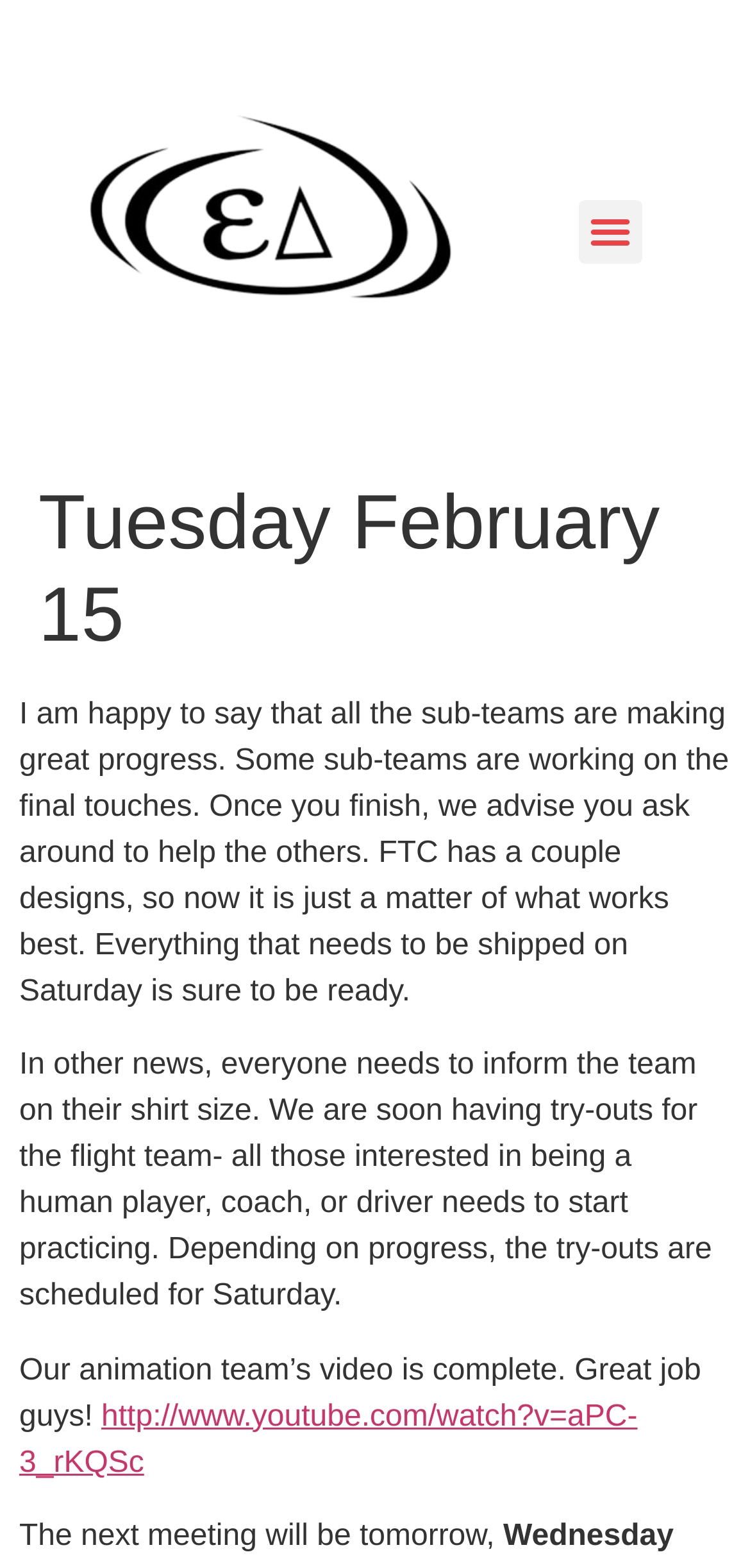With reference to the image, please provide a detailed answer to the following question: When is the next meeting?

The webpage mentions that 'The next meeting will be tomorrow,' which is further specified as Wednesday.